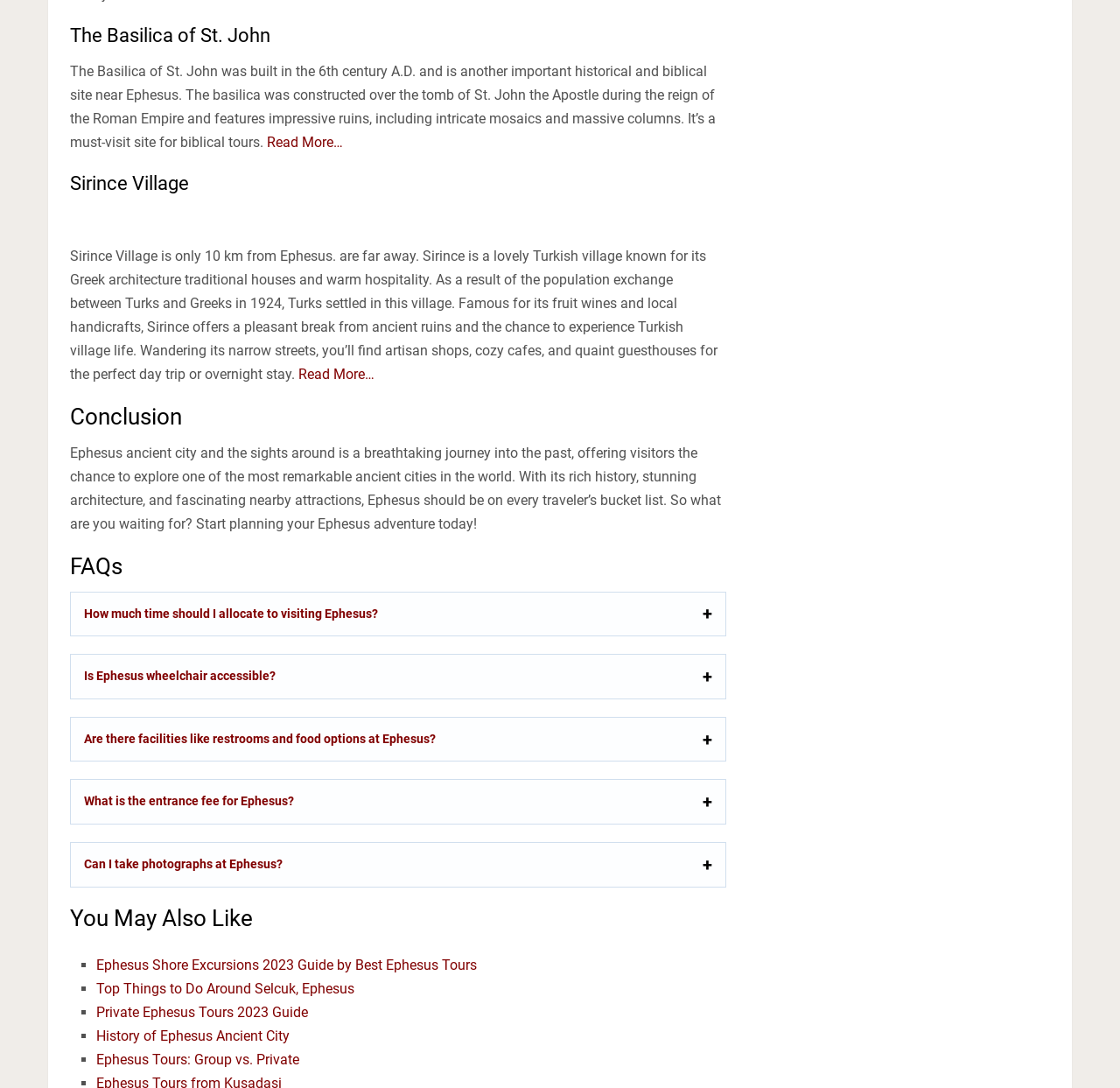What is Sirince Village known for?
Using the image as a reference, answer the question with a short word or phrase.

Fruit wines and local handicrafts